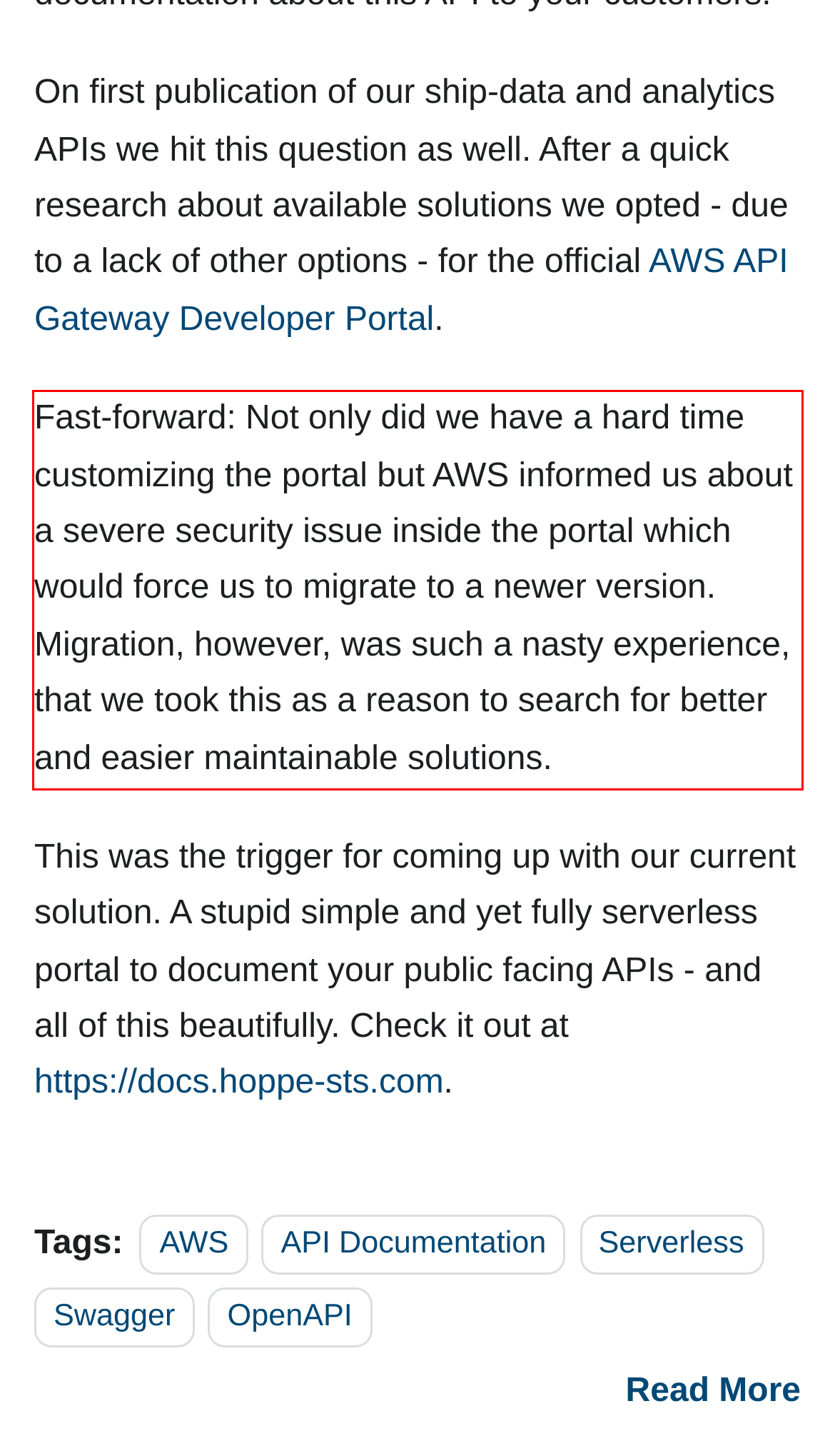From the screenshot of the webpage, locate the red bounding box and extract the text contained within that area.

Fast-forward: Not only did we have a hard time customizing the portal but AWS informed us about a severe security issue inside the portal which would force us to migrate to a newer version. Migration, however, was such a nasty experience, that we took this as a reason to search for better and easier maintainable solutions.